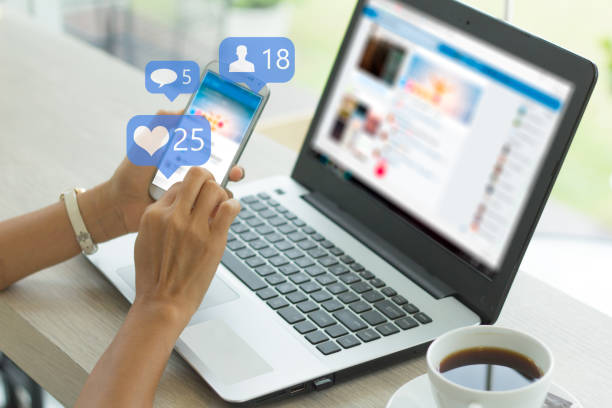Give a concise answer of one word or phrase to the question: 
What is displayed on the laptop screen?

A social media profile